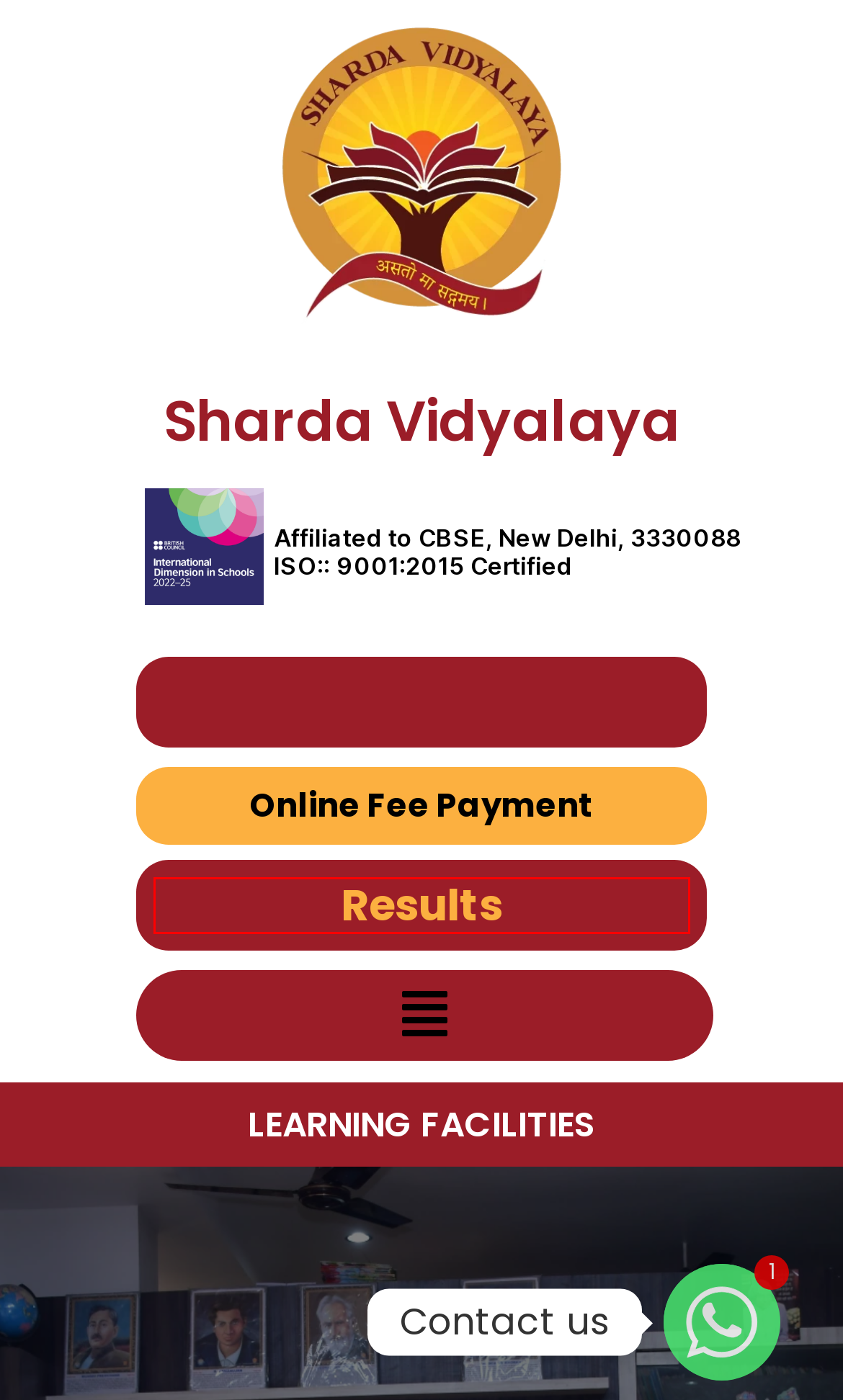Look at the screenshot of a webpage with a red bounding box and select the webpage description that best corresponds to the new page after clicking the element in the red box. Here are the options:
A. Ahead Of Academics - Sharda Vidyalaya
B. Group Of Schools - Sharda Vidyalaya
C. Important Downloads - Sharda Vidyalaya
D. School Infrastructure - Sharda Vidyalaya
E. Public Disclosure - Sharda Vidyalaya
F. Careers - Sharda Vidyalaya
G. Result link down - Sharda Vidyalaya
H. Contact - Sharda Vidyalaya

G